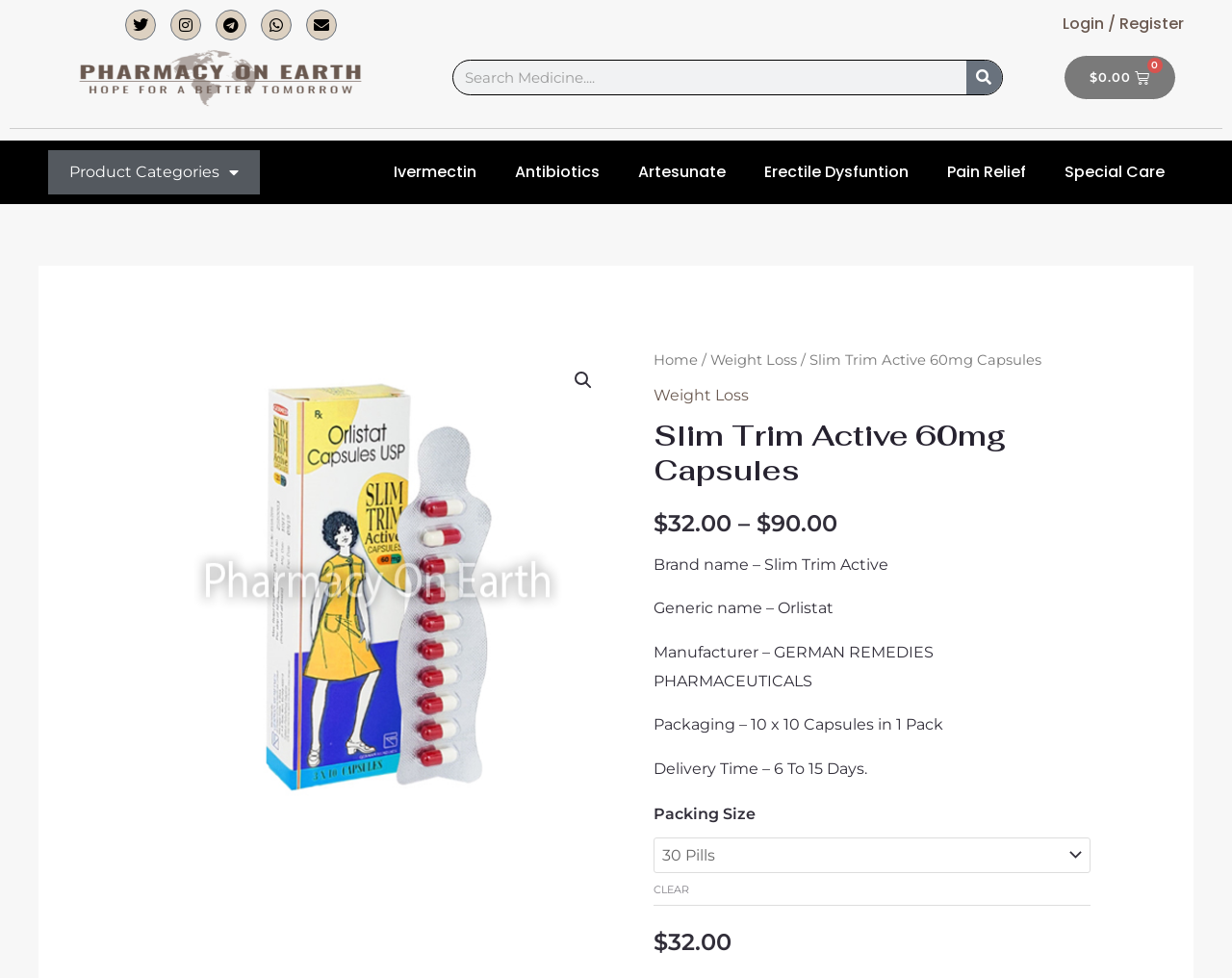Carefully examine the image and provide an in-depth answer to the question: What is the delivery time of the product?

I found the delivery time by looking at the text on the webpage, specifically the section that describes the product details, where it says 'Delivery Time – 6 To 15 Days'.